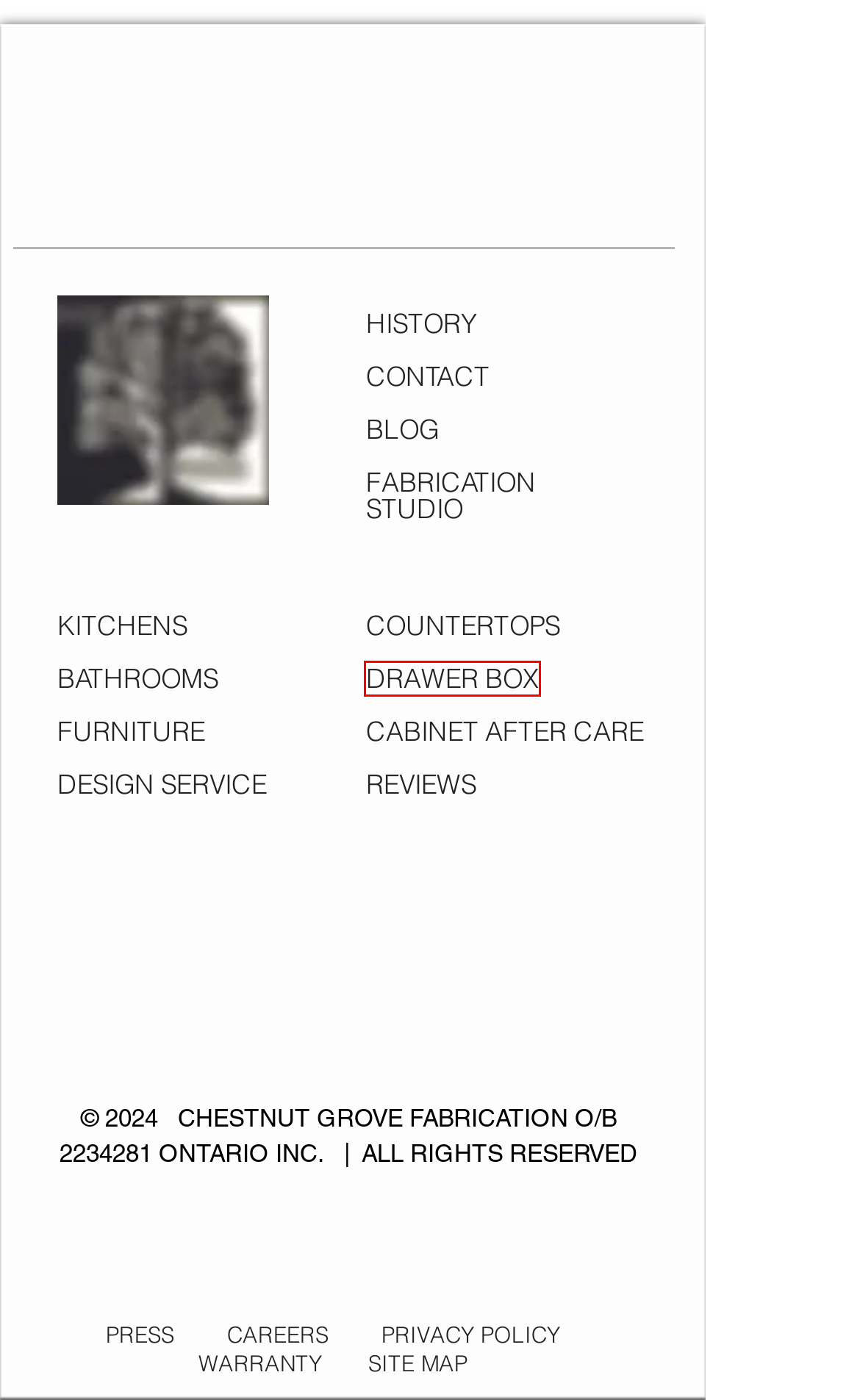You have a screenshot of a webpage with a red bounding box around an element. Select the webpage description that best matches the new webpage after clicking the element within the red bounding box. Here are the descriptions:
A. Chestnut Grove Cabinetry & Design | Cabinet Box Construction
B. Custom Luxury Bespoke Furniture Design Toronto
C. Chestnut Grove Cabinetry & Design | Warranty Information
D. Luxury Bathroom Design Toronto |  Chestnut Grove Design
E. Chestnut Grove Cabinetry & Millwork | Privacy Policy
F. Interior Design Service Fee's Toronto, Vaughan  | Chestnut Grove
G. Chestnut Grove Careers | Toronto Interior Design Jobs
H. Fabrication Studio | Vaughan, Toronto | Chestnut Grove

A